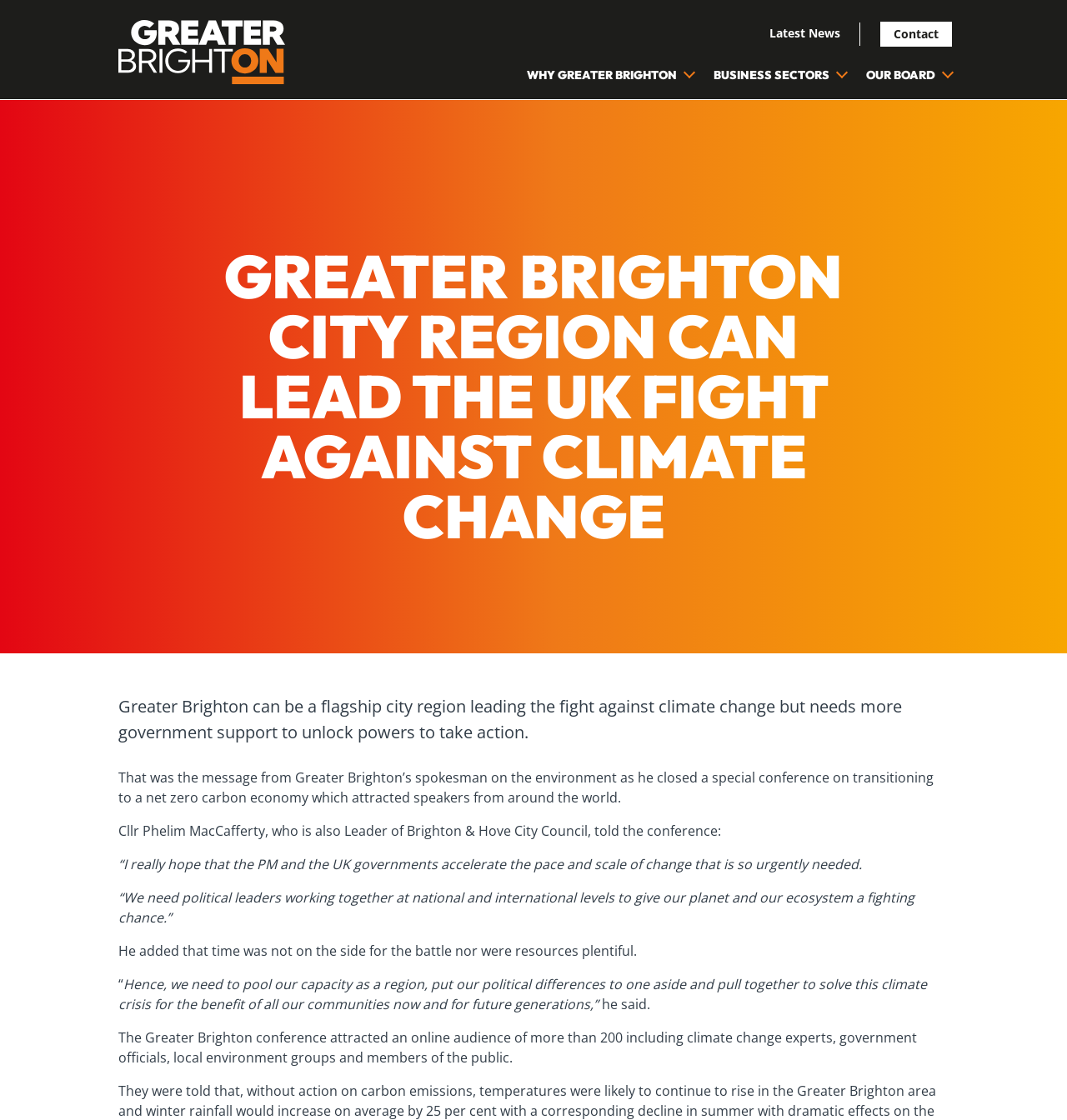Locate the bounding box coordinates of the element I should click to achieve the following instruction: "Contact us".

[0.837, 0.025, 0.88, 0.035]